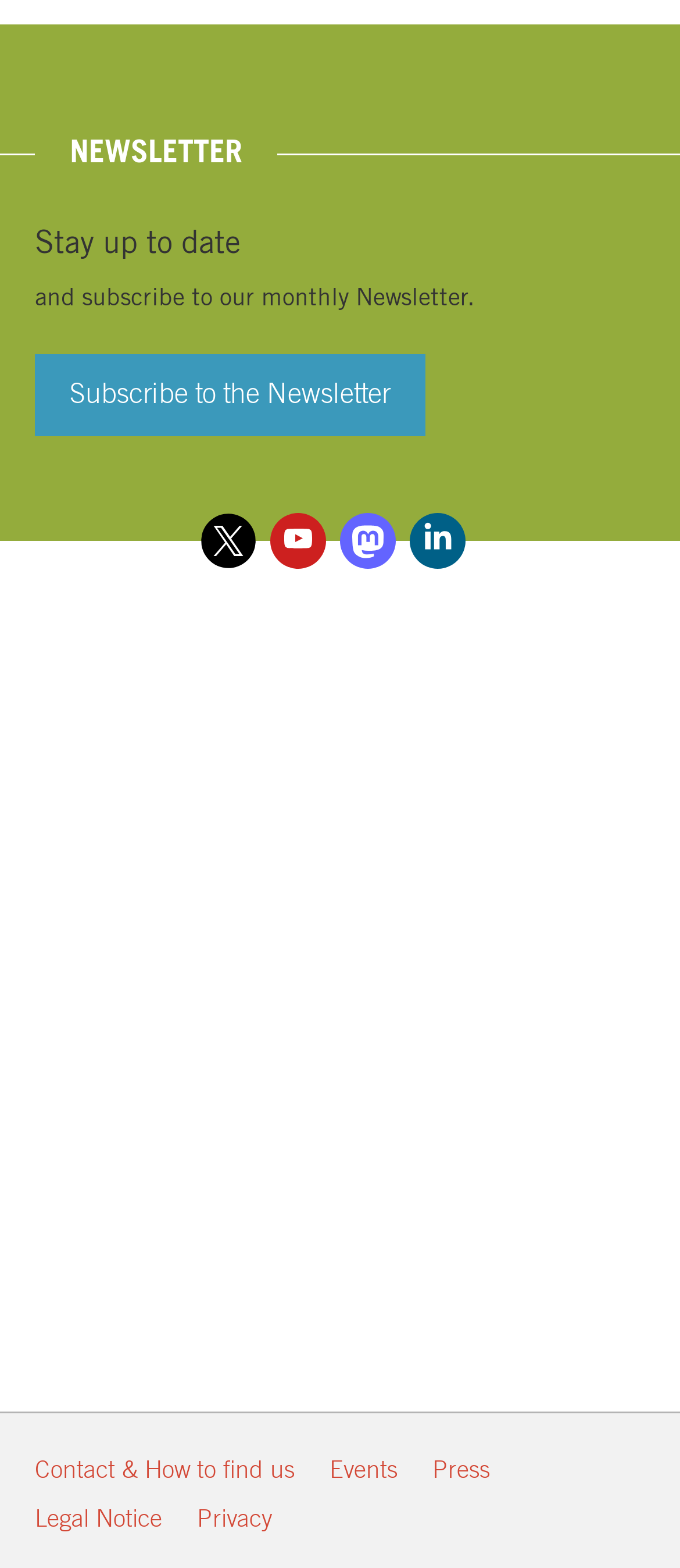Provide the bounding box for the UI element matching this description: "Subscribe to the Newsletter".

[0.051, 0.226, 0.626, 0.278]